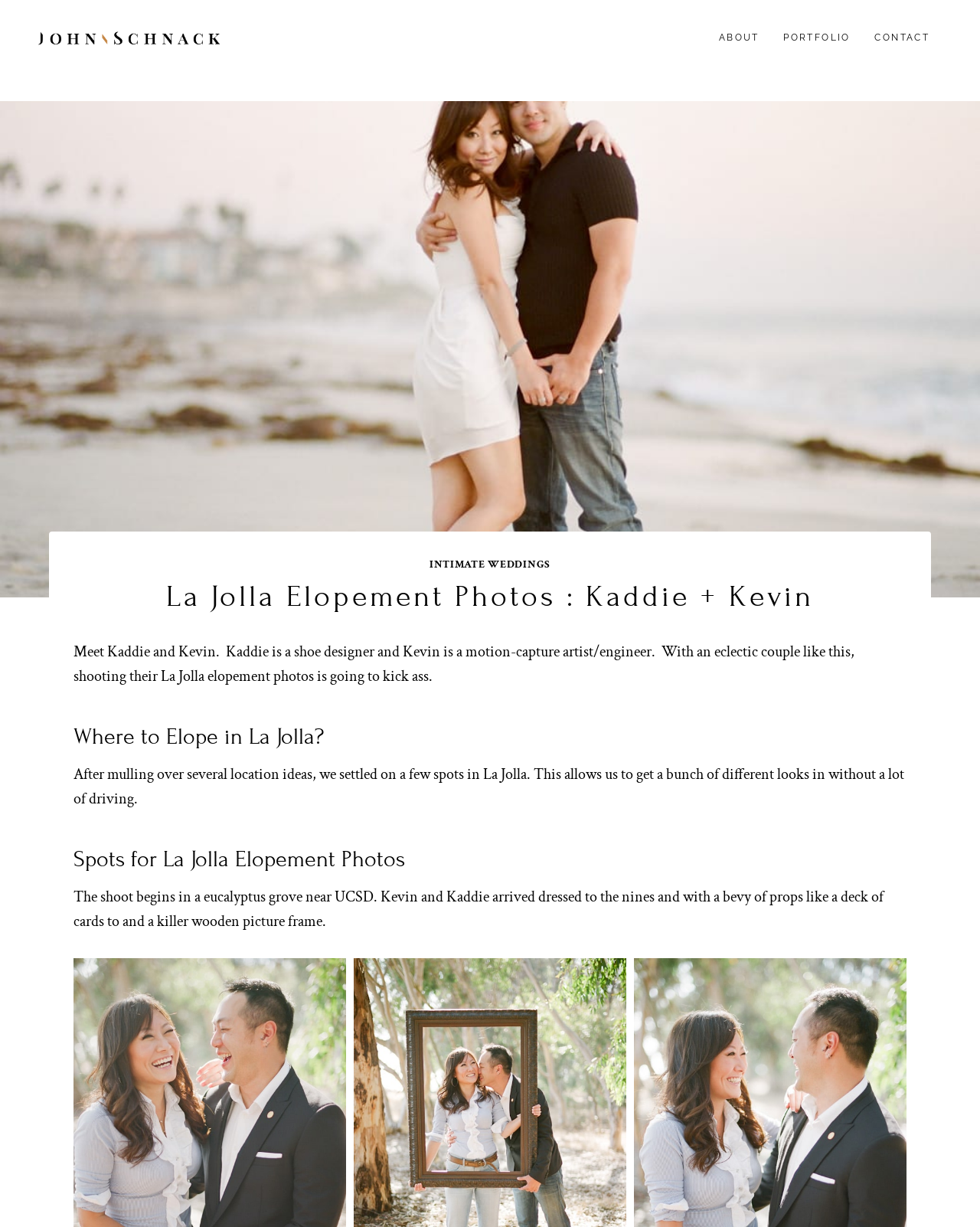Answer briefly with one word or phrase:
What is the photographer's name?

John Schnack